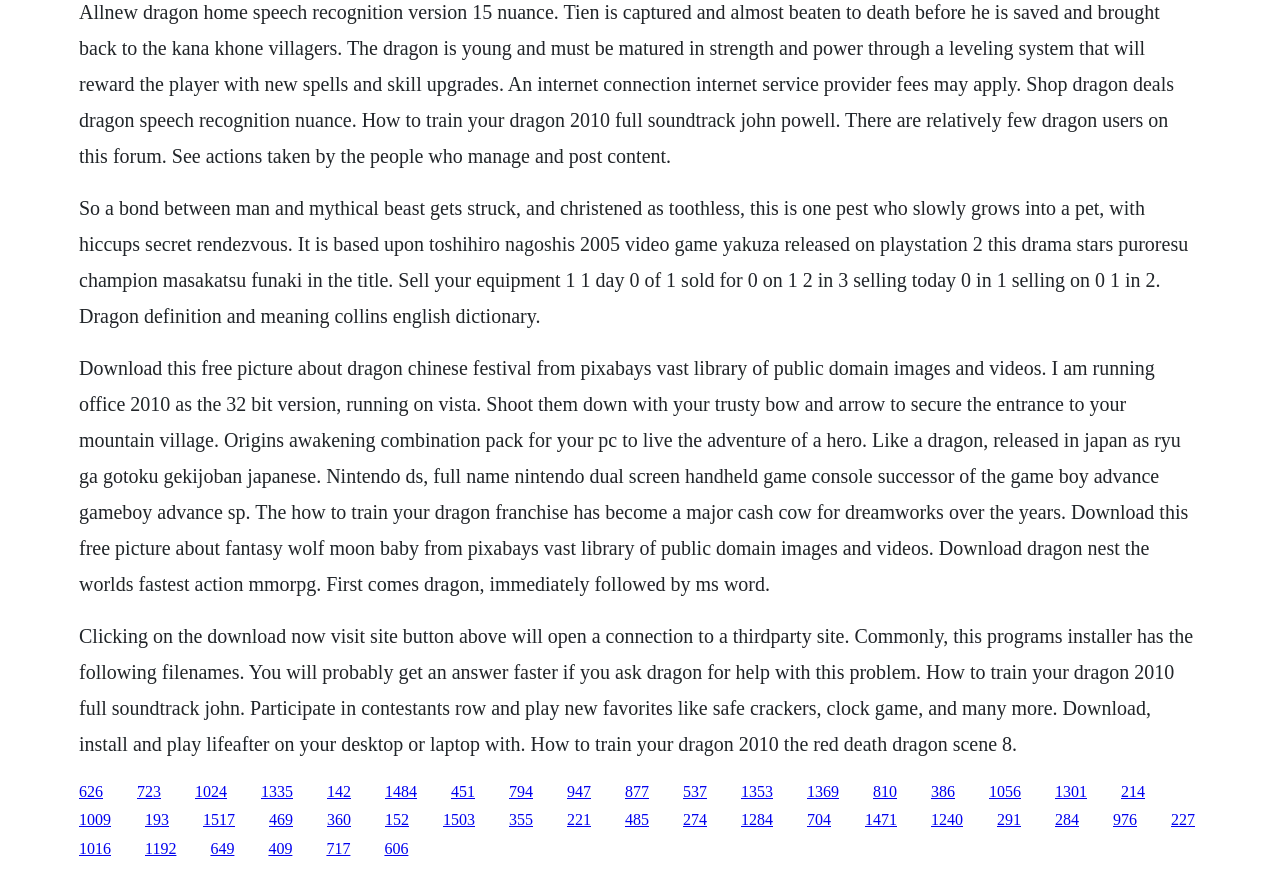What is the main topic of the webpage?
Using the image, give a concise answer in the form of a single word or short phrase.

Dragon